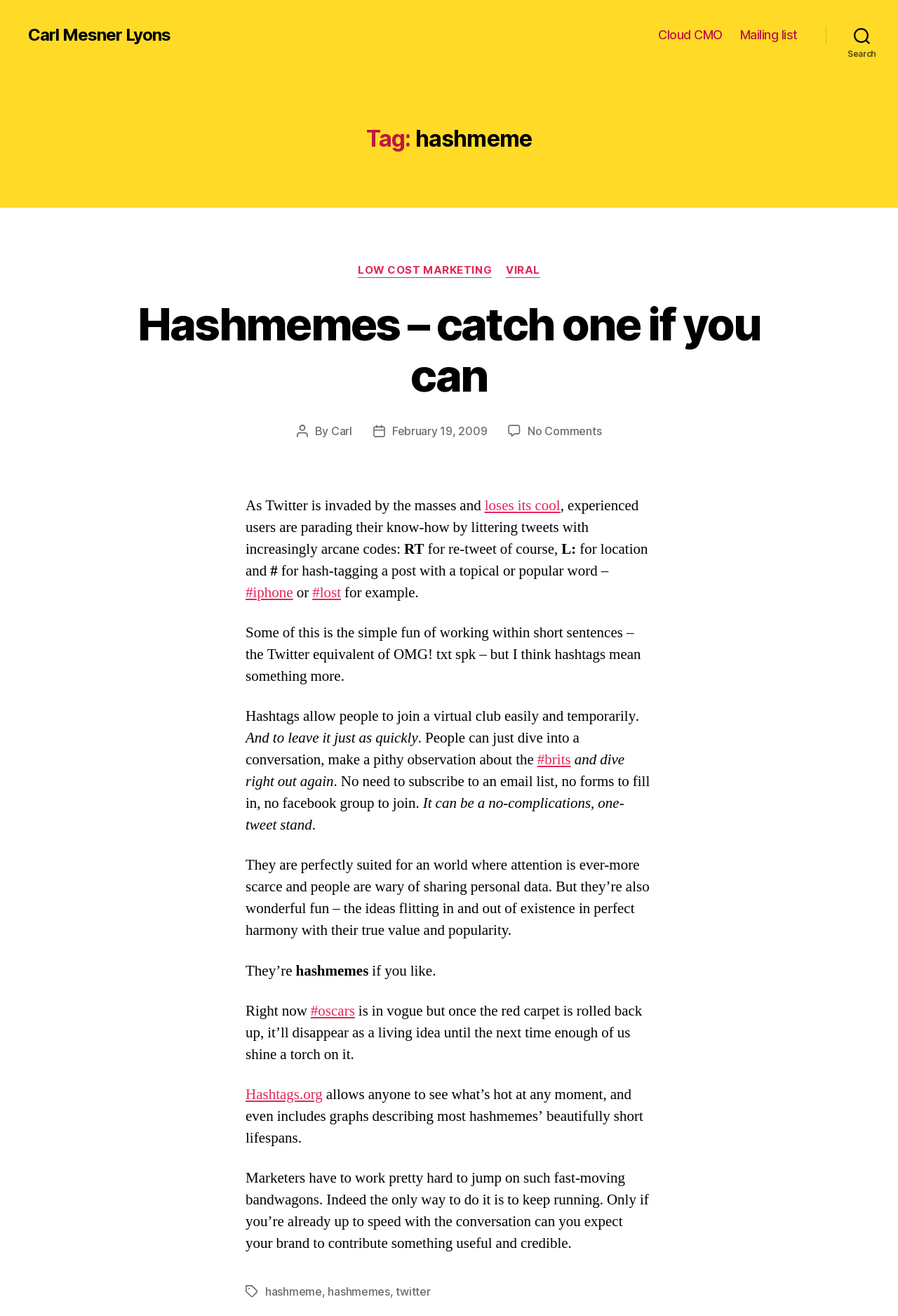Identify the bounding box coordinates of the region that should be clicked to execute the following instruction: "Check the 'Hashmemes' tag".

[0.295, 0.976, 0.358, 0.987]